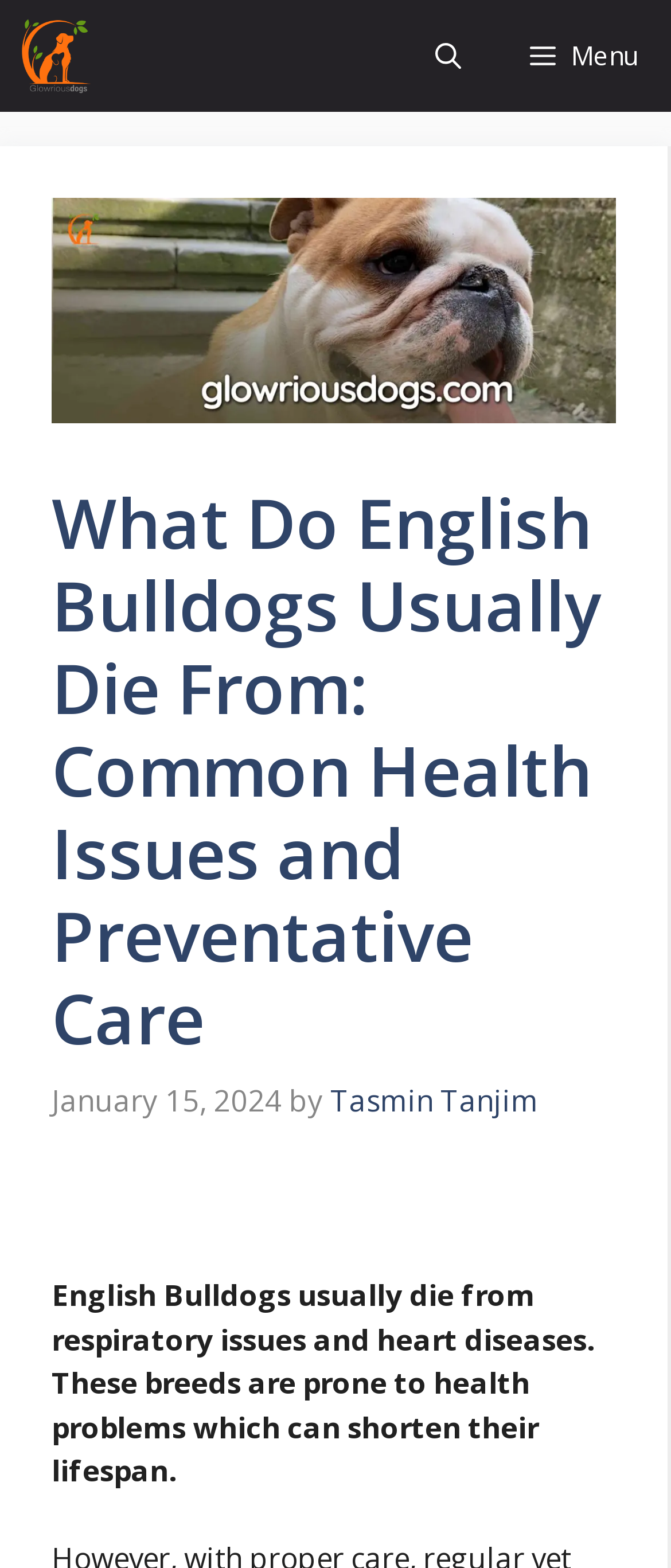Using the information in the image, could you please answer the following question in detail:
What are English Bulldogs prone to?

According to the introductory paragraph, English Bulldogs are prone to health problems which can shorten their lifespan, specifically respiratory issues and heart diseases.